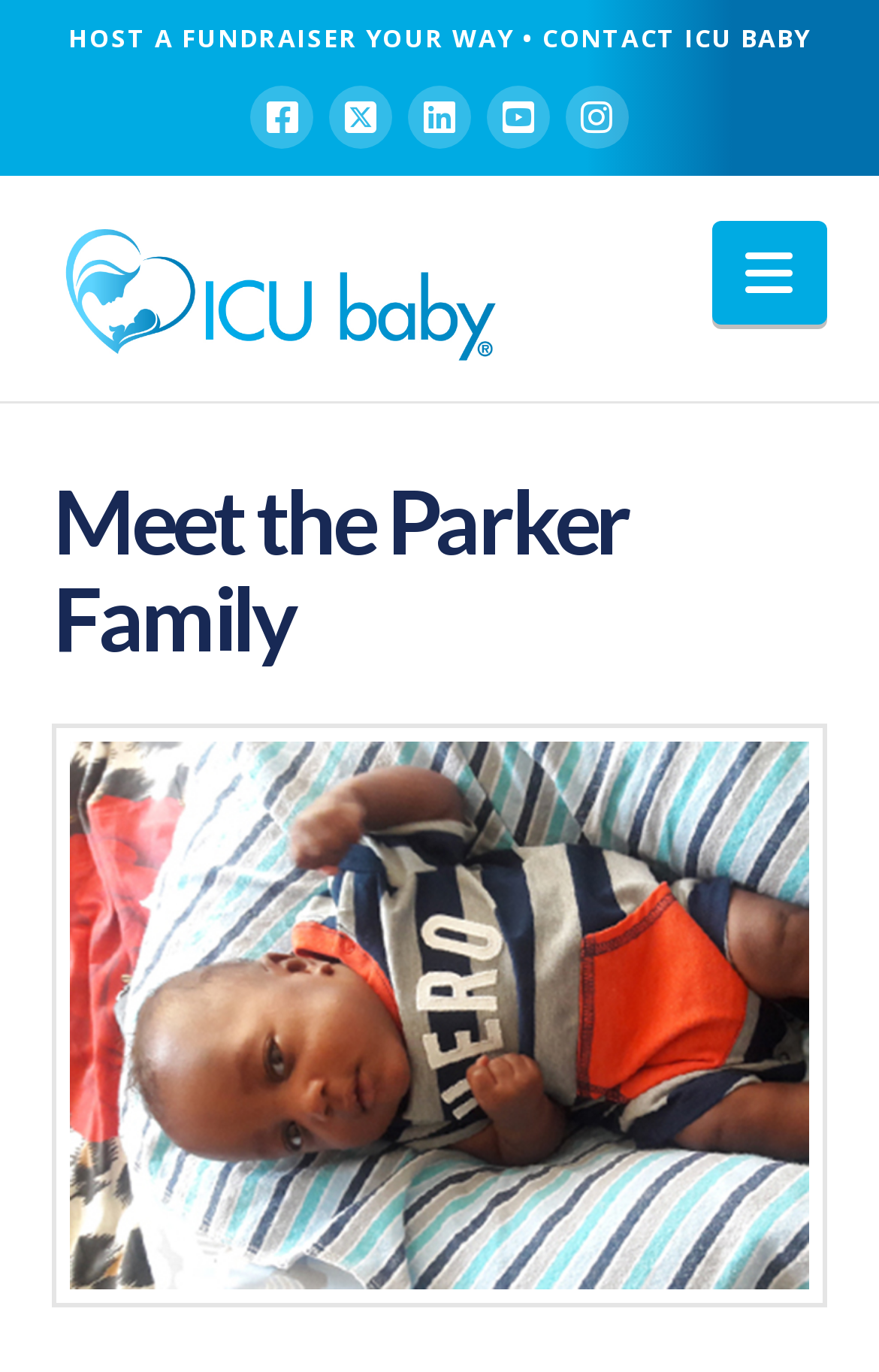Provide your answer to the question using just one word or phrase: What is the text of the heading on the webpage?

Meet the Parker Family